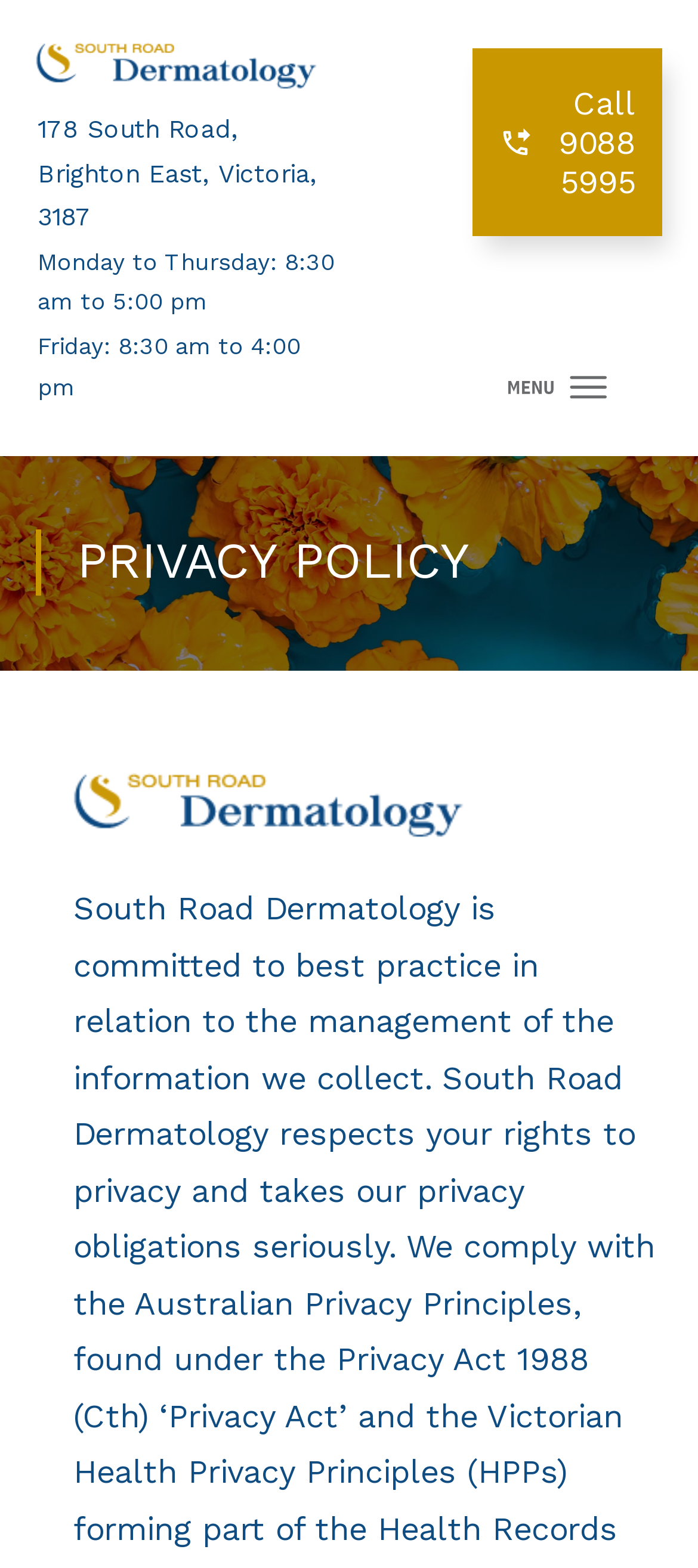Extract the bounding box for the UI element that matches this description: "parent_node: About South Road Dermatology".

[0.685, 0.196, 0.91, 0.263]